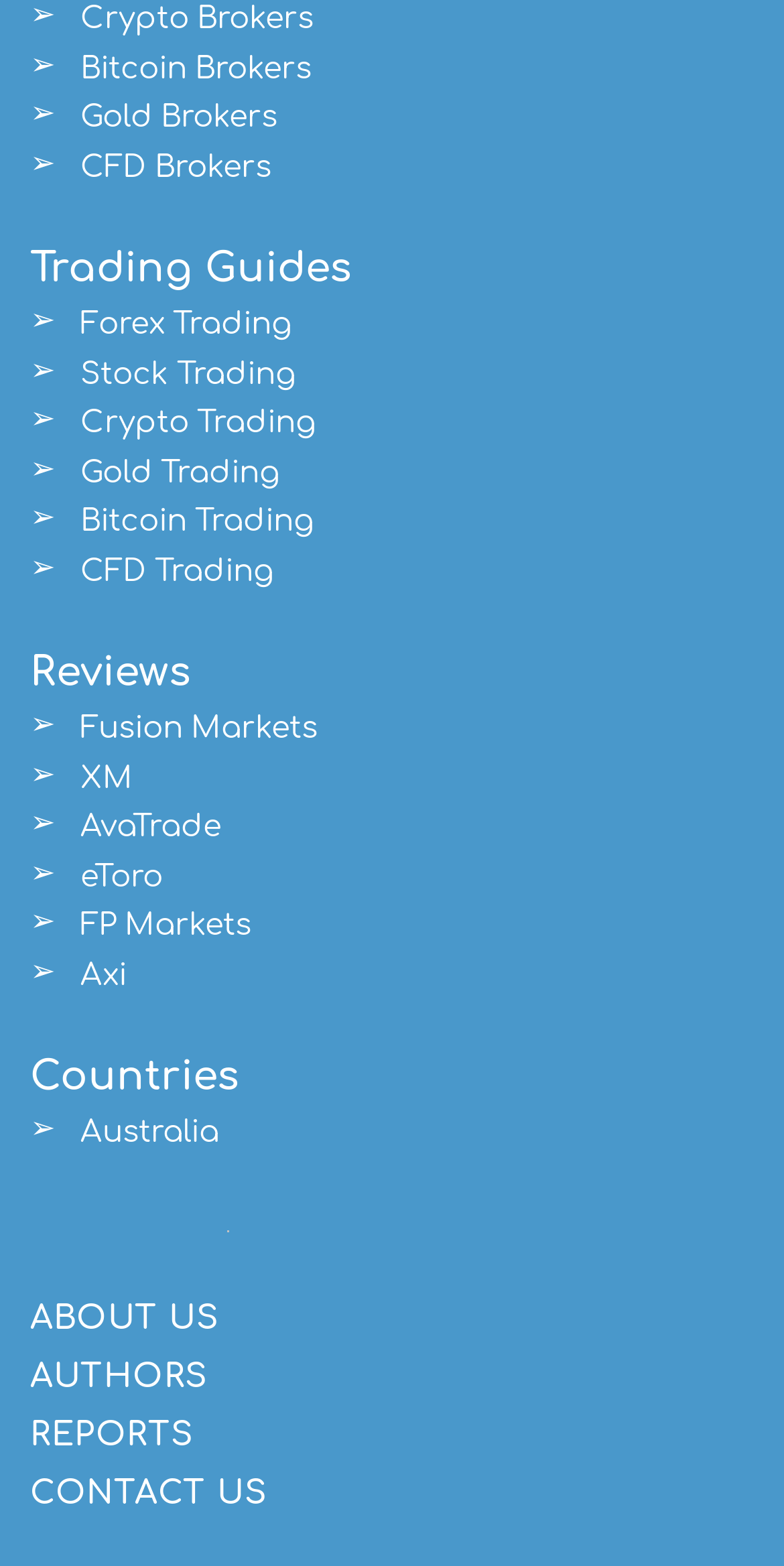Provide a thorough and detailed response to the question by examining the image: 
What is the third trading guide listed?

The webpage provides a list of trading guides, and the third one listed is 'Crypto Trading', which can be determined by examining the links provided under the 'Trading Guides' section.